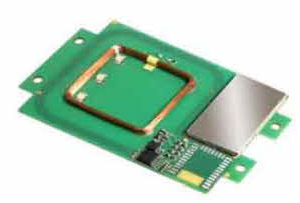What is the width of the PCB?
Please provide a comprehensive answer based on the contents of the image.

The caption provides the dimensions of the PCB as 76x49x9mm, which means the width of the PCB is 49mm.